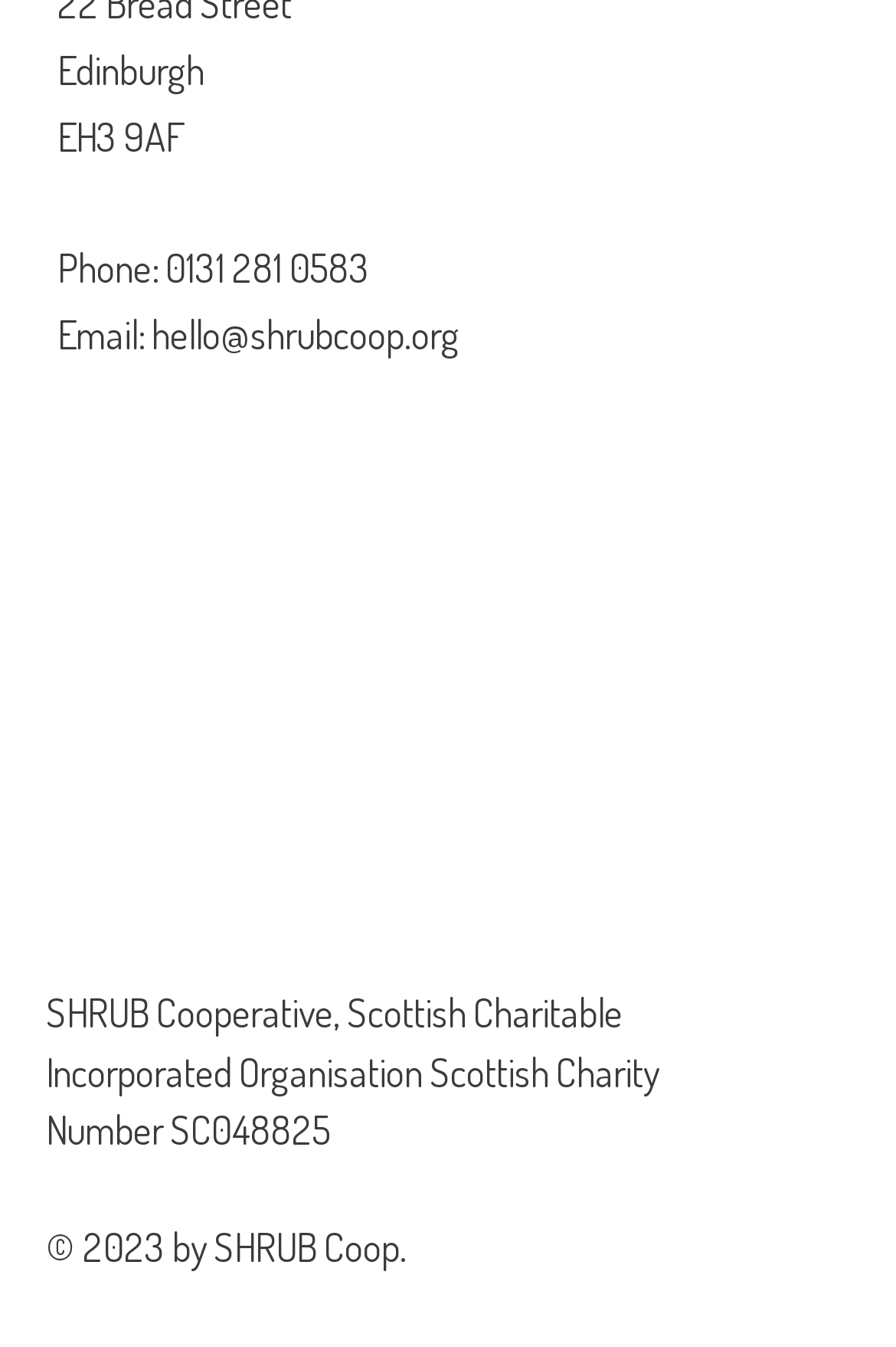With reference to the screenshot, provide a detailed response to the question below:
What is the phone number of SHRUB Coop?

I found the phone number by looking at the 'Phone:' label and the corresponding link next to it, which contains the phone number.